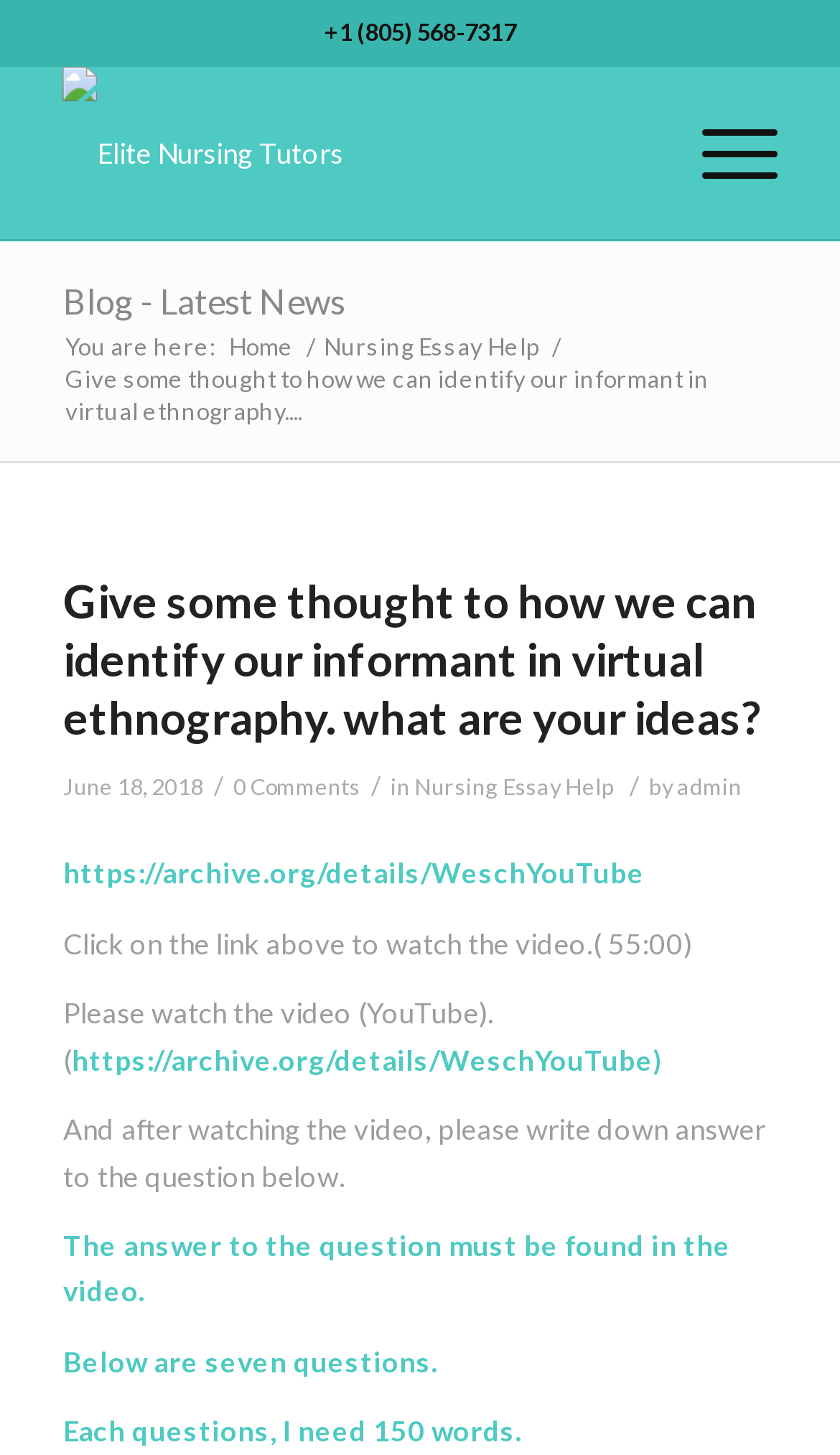Provide the bounding box coordinates of the HTML element described by the text: "Menu Menu".

[0.784, 0.046, 0.925, 0.164]